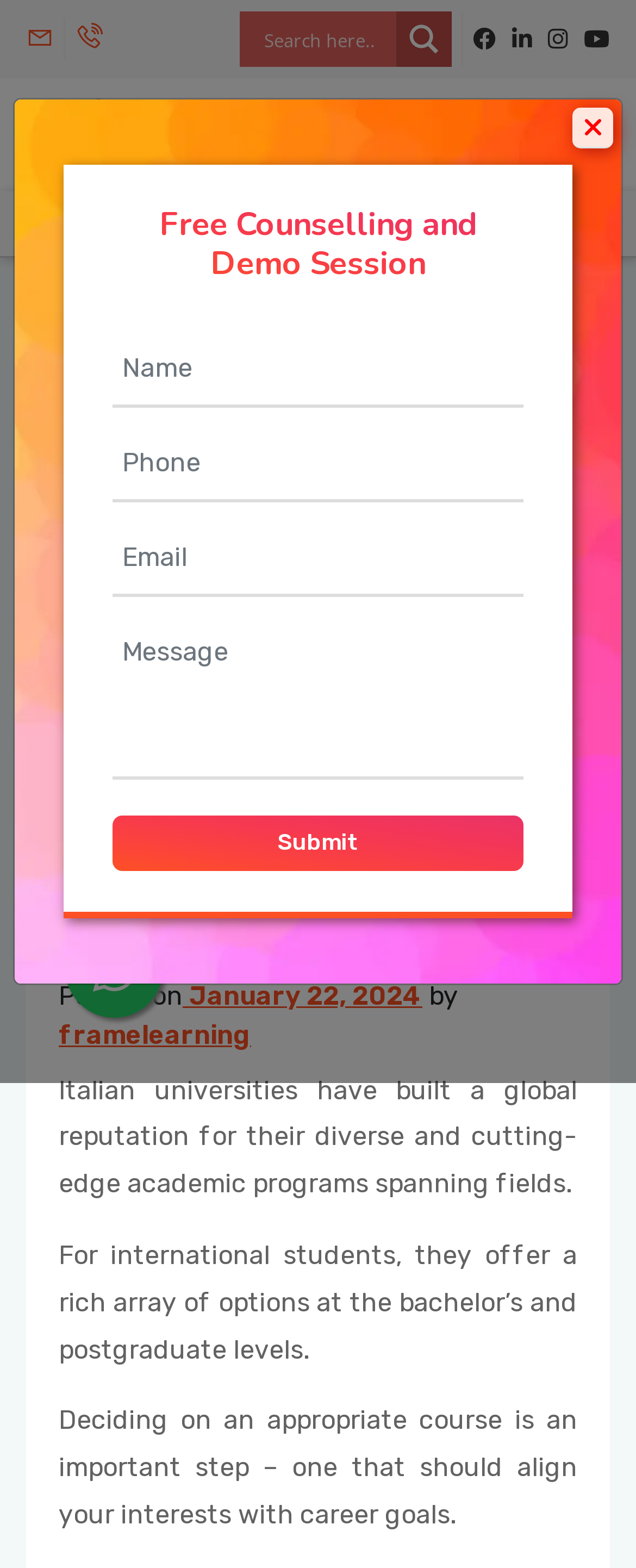How many social media links are present?
Can you give a detailed and elaborate answer to the question?

There are four social media links present on the webpage, represented by icons. They are located at the top of the page and are for Facebook, Twitter, LinkedIn, and Instagram.